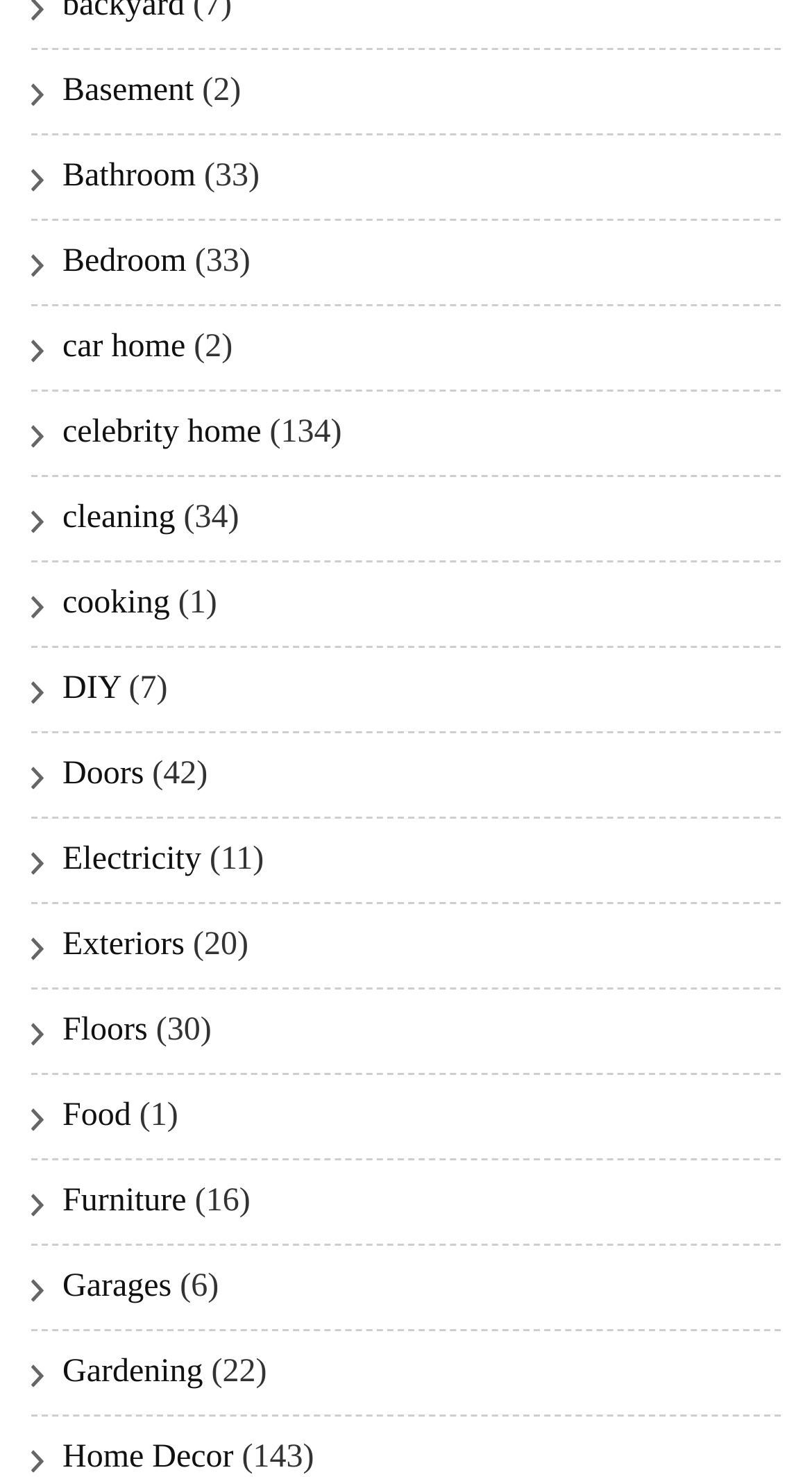Using floating point numbers between 0 and 1, provide the bounding box coordinates in the format (top-left x, top-left y, bottom-right x, bottom-right y). Locate the UI element described here: Bathroom

[0.077, 0.107, 0.241, 0.131]